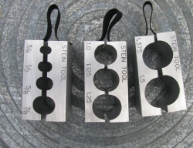What is the purpose of the gauge rods?
Answer the question with as much detail as you can, using the image as a reference.

The gauge rods are designed to facilitate quick size determination for bicycle frame tubes, specifically to determine the correct seat post size, which is essential for optimal fitting and bike mechanics.